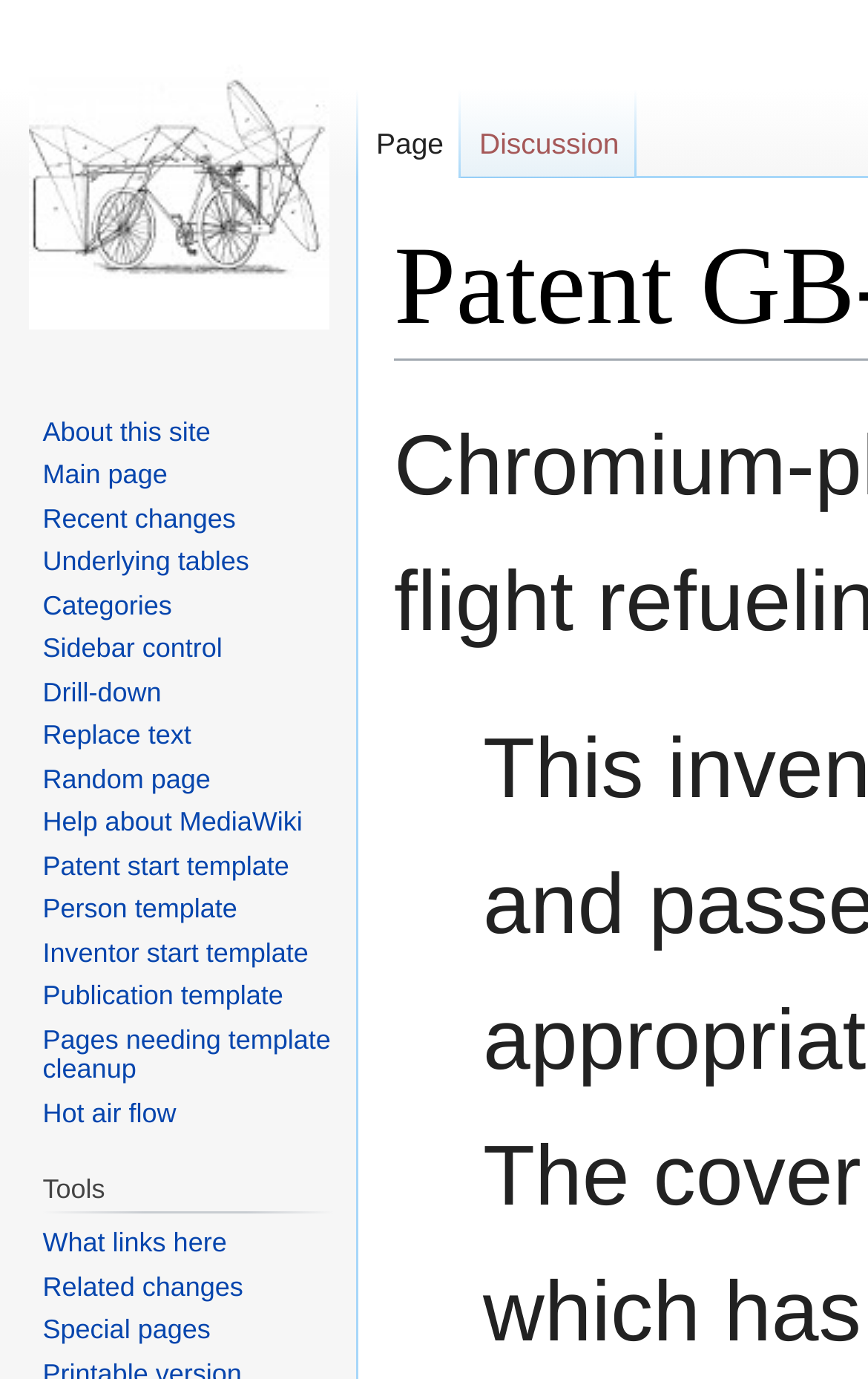Please identify the coordinates of the bounding box that should be clicked to fulfill this instruction: "Get help about MediaWiki".

[0.049, 0.585, 0.348, 0.608]